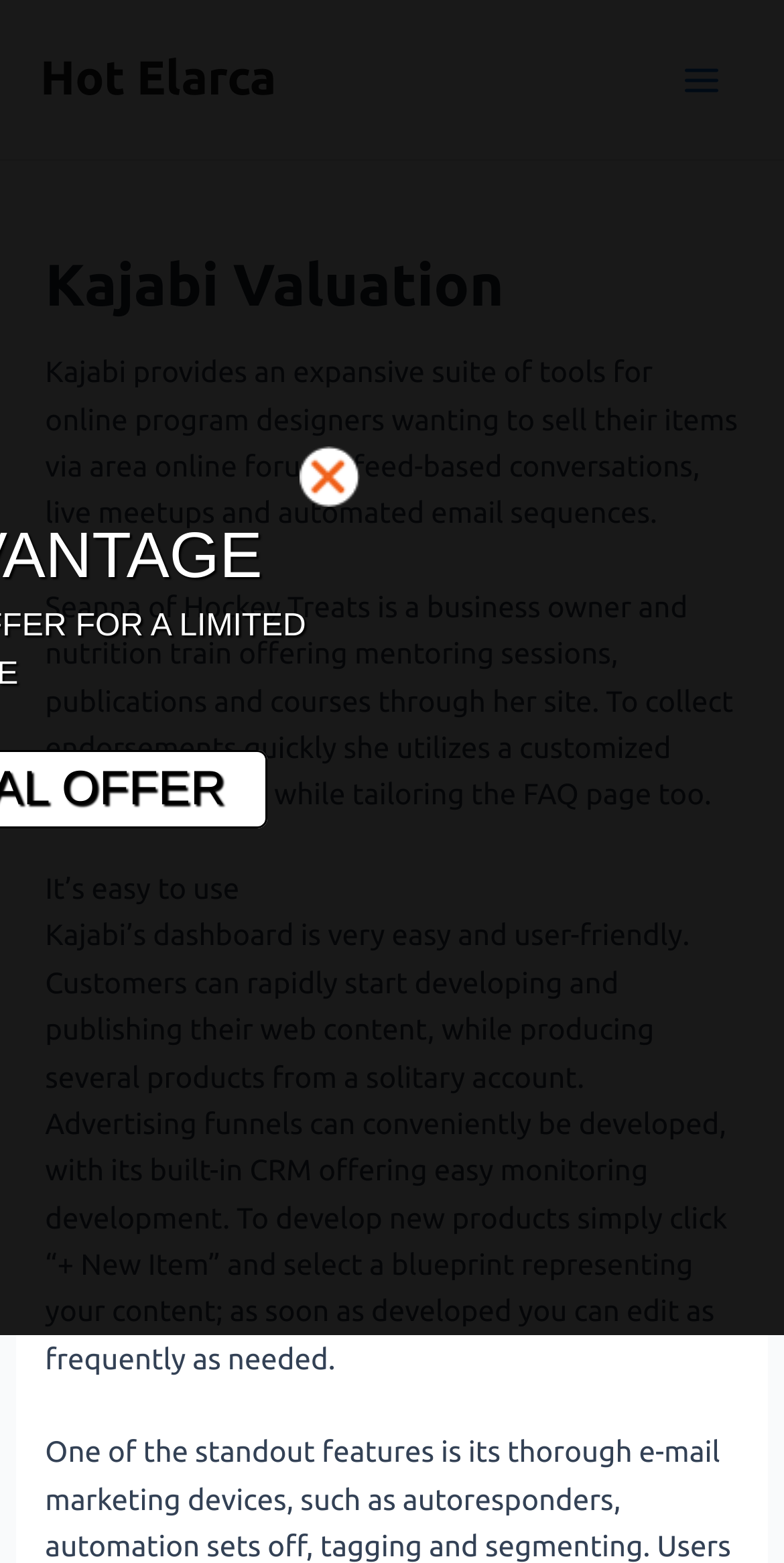Analyze the image and provide a detailed answer to the question: How do you create a new product in Kajabi?

The webpage explains that to develop new products in Kajabi, you simply click '+ New Item' and select a blueprint representing your content; as soon as developed you can edit as frequently as needed.